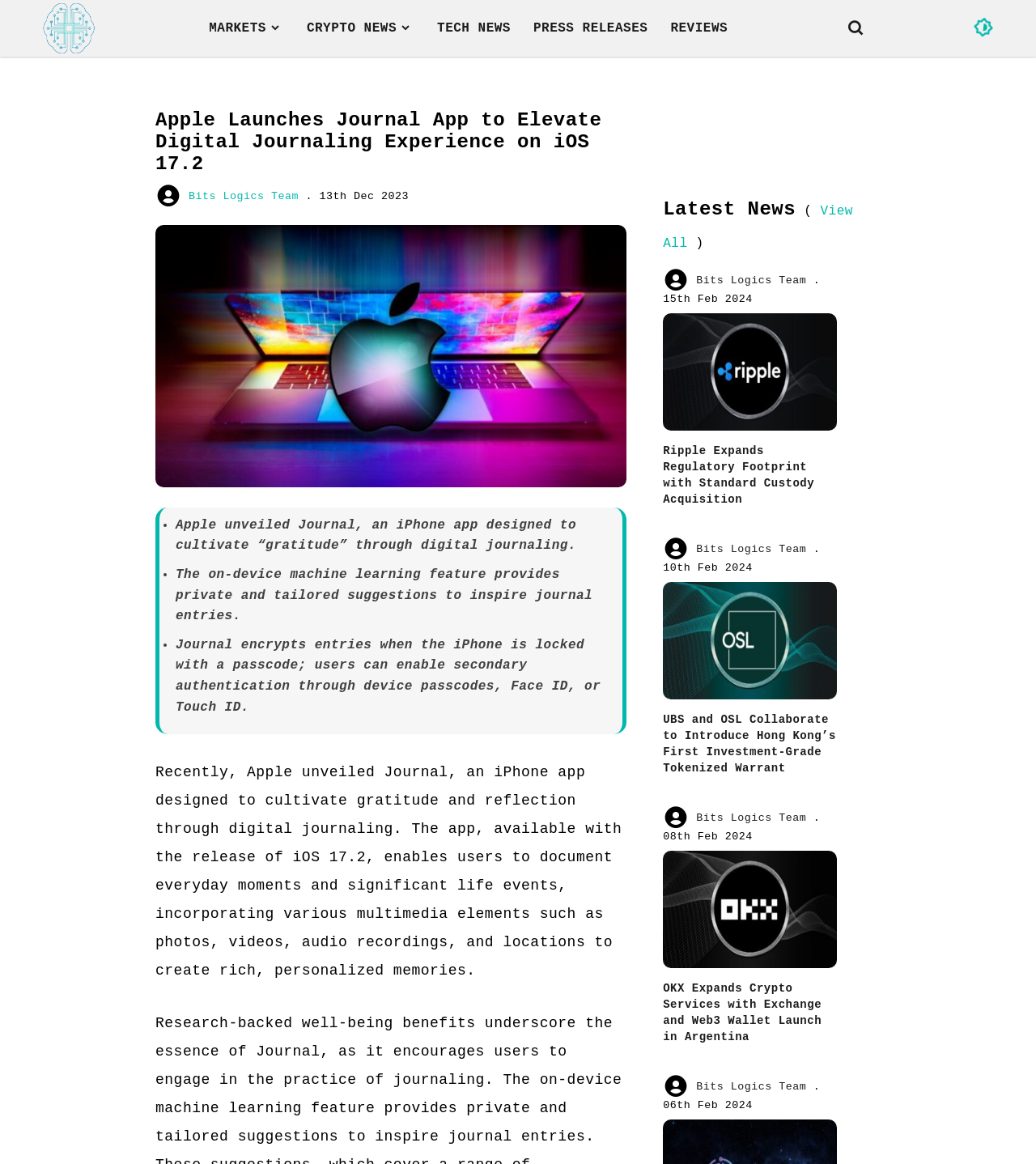What is the name of the website?
Provide a detailed answer to the question, using the image to inform your response.

The answer can be found in the top-left corner of the webpage, where the logo and name 'Bits Logics' are displayed.